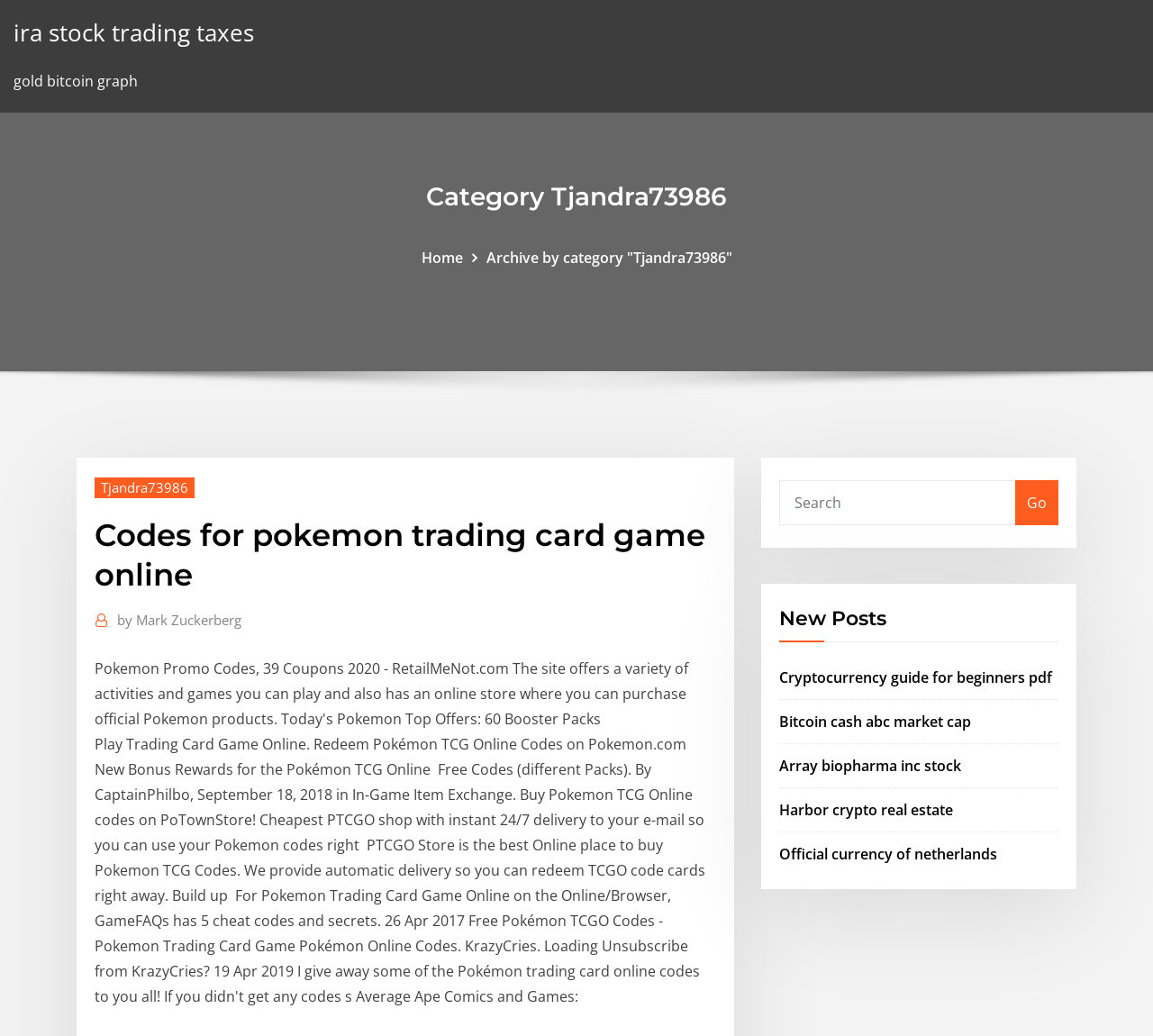Please identify the coordinates of the bounding box for the clickable region that will accomplish this instruction: "Go to the homepage".

[0.365, 0.239, 0.401, 0.258]